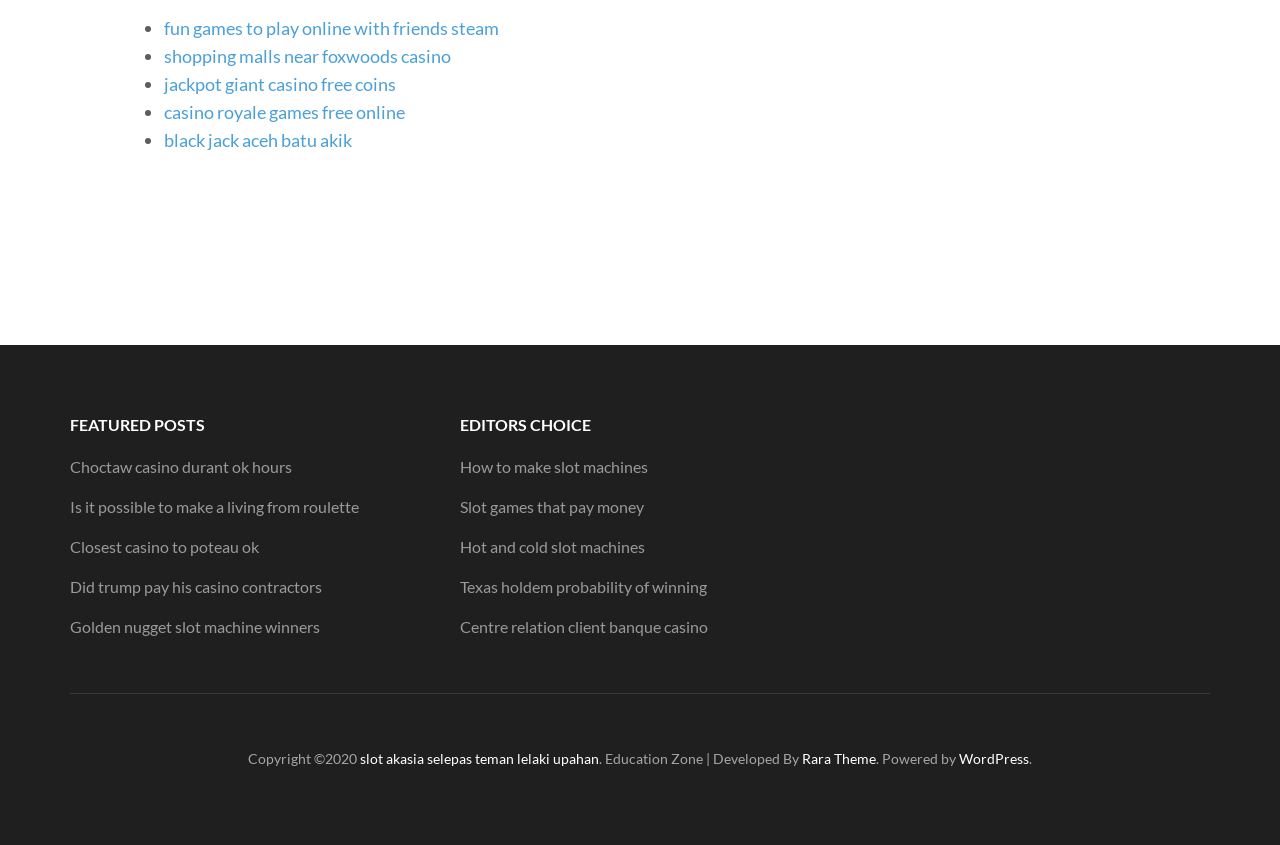Please answer the following question using a single word or phrase: 
What is the purpose of the 'EDITORS CHOICE' section?

Recommendations